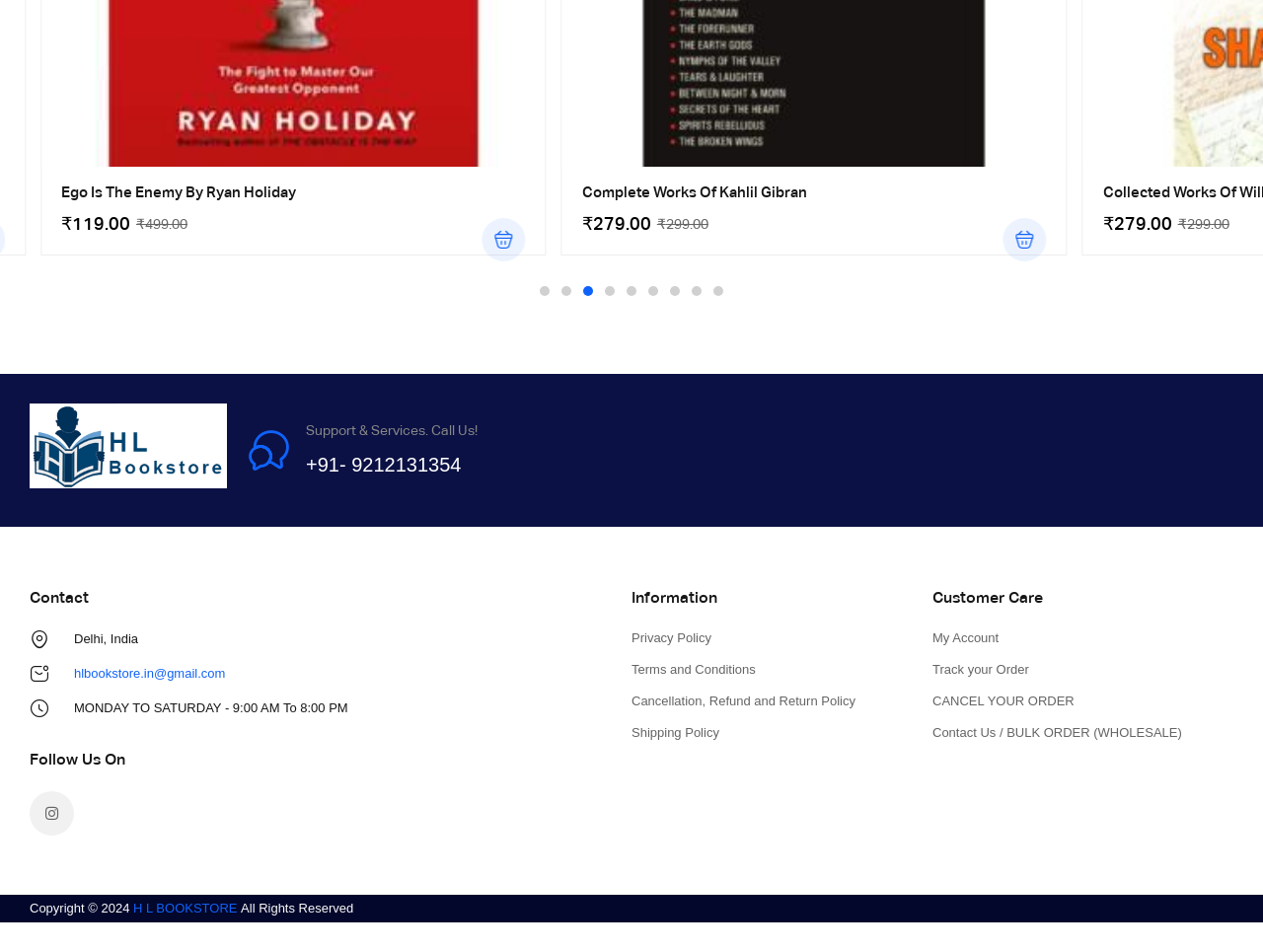Locate and provide the bounding box coordinates for the HTML element that matches this description: "Brida By Paulo Coelho".

[0.461, 0.193, 0.582, 0.211]